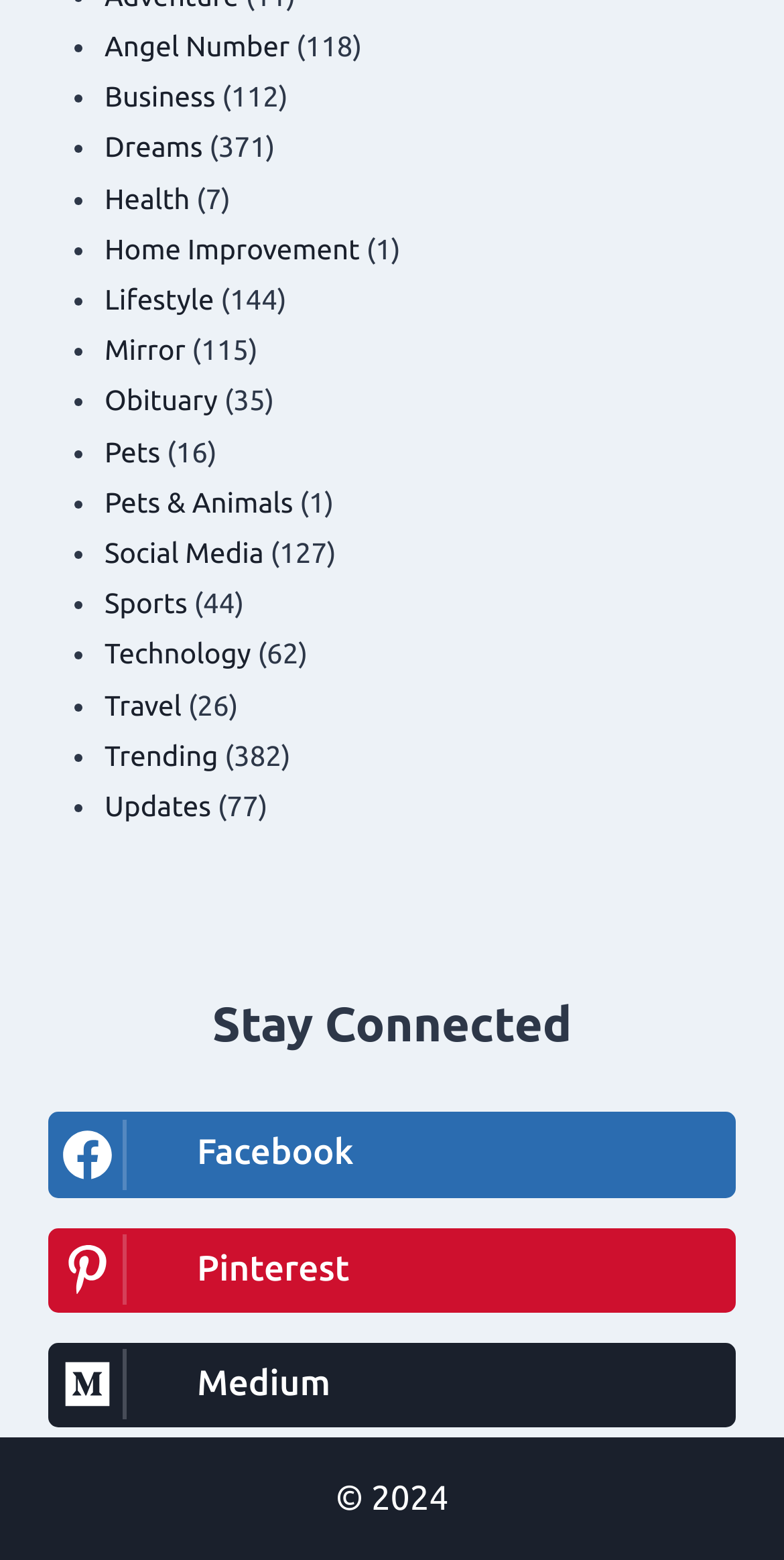Provide your answer in a single word or phrase: 
What is the copyright year?

2024